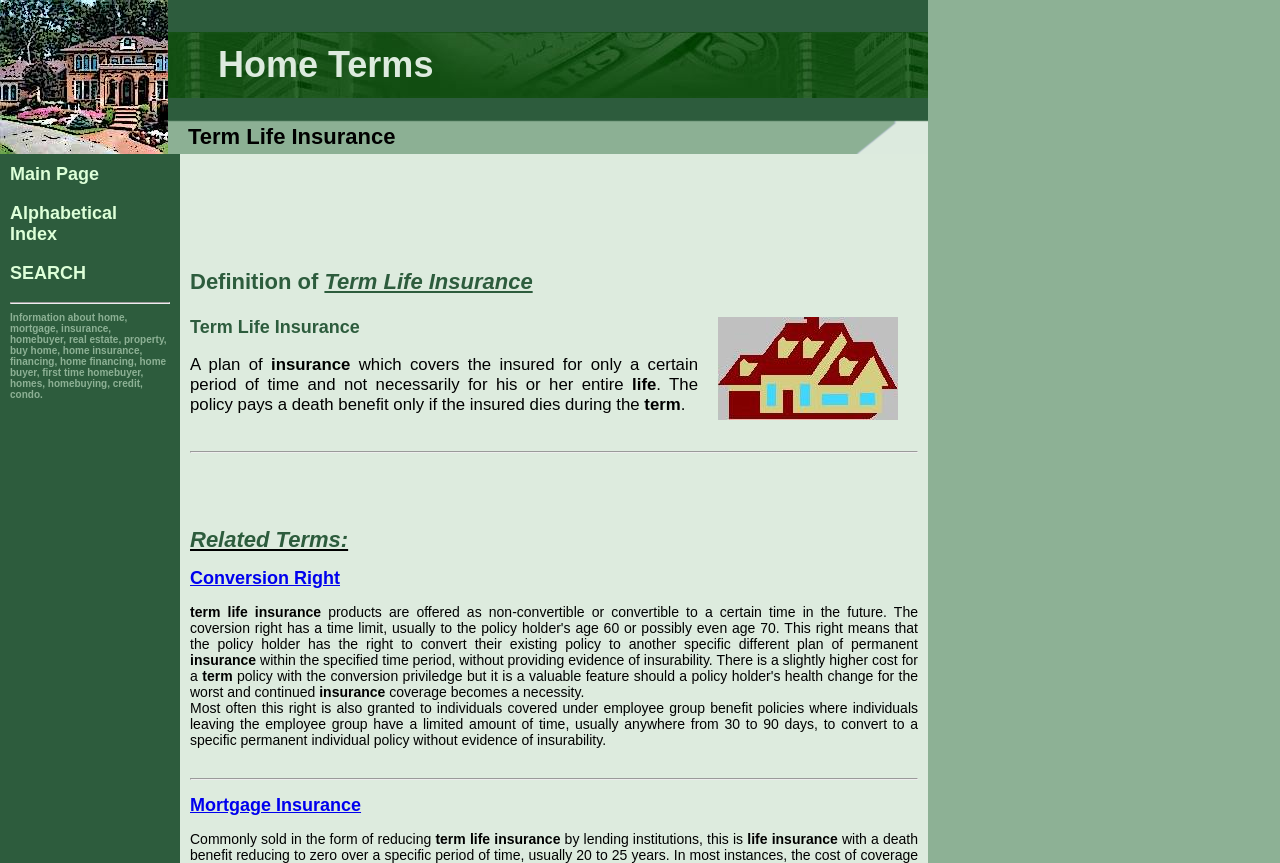Provide a short, one-word or phrase answer to the question below:
What is the main difference between Term Life Insurance and permanent life insurance?

Coverage period